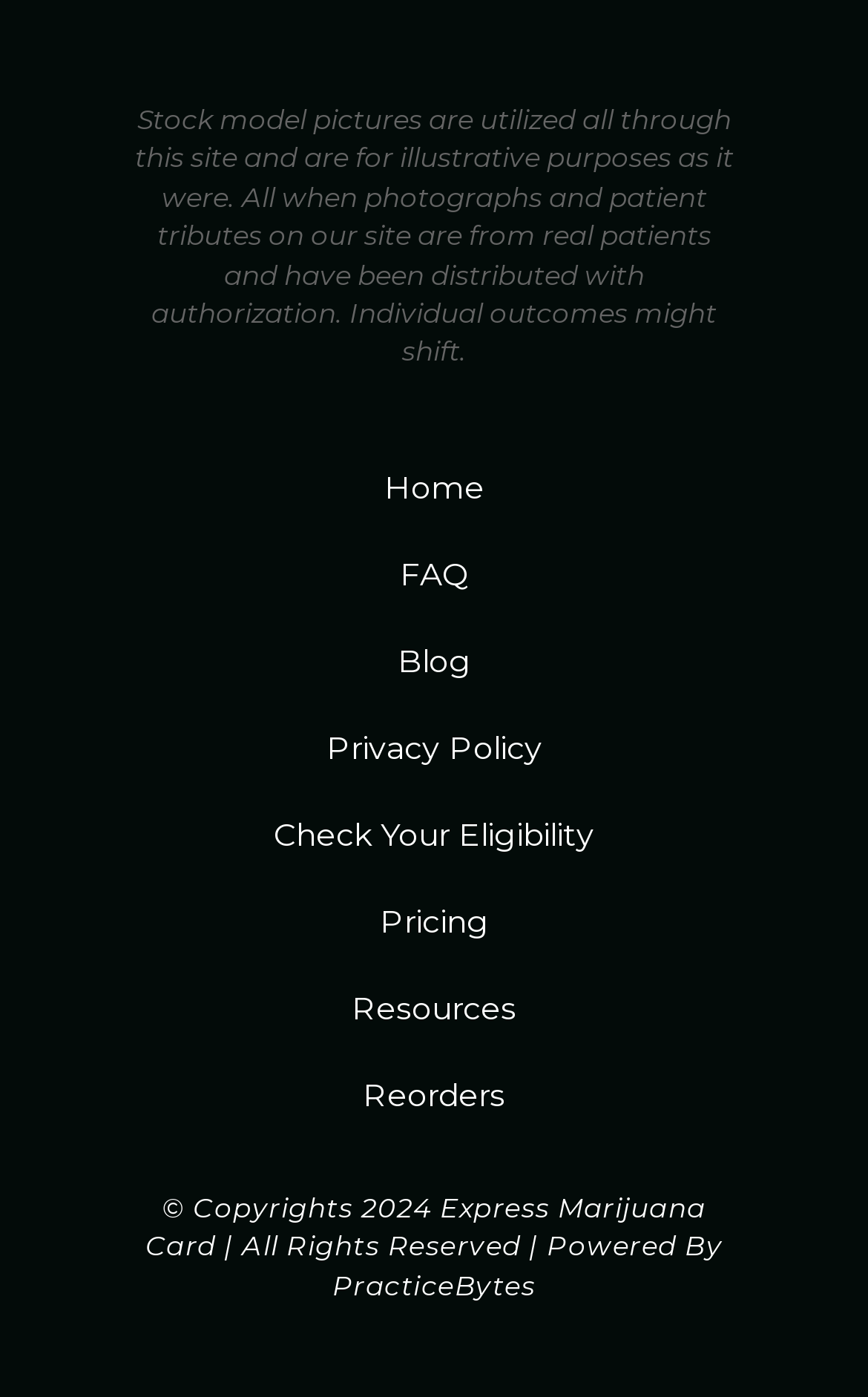Identify the bounding box coordinates of the clickable region to carry out the given instruction: "go to home page".

[0.077, 0.322, 0.923, 0.376]